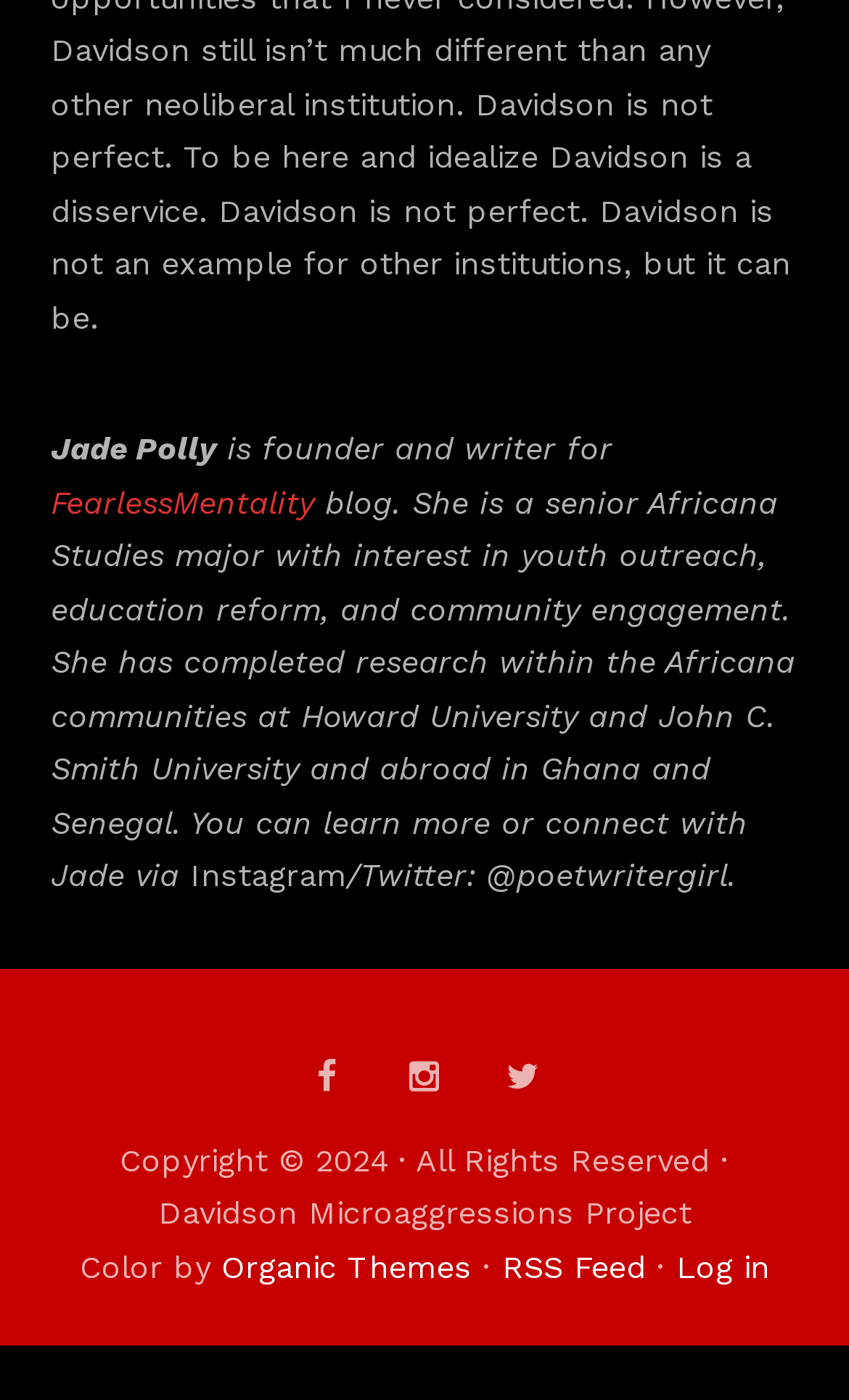Based on the image, provide a detailed response to the question:
What is the copyright year of the webpage?

The answer can be found in the StaticText element with the text 'Copyright © 2024 · All Rights Reserved · Davidson Microaggressions Project' which provides the copyright information of the webpage.